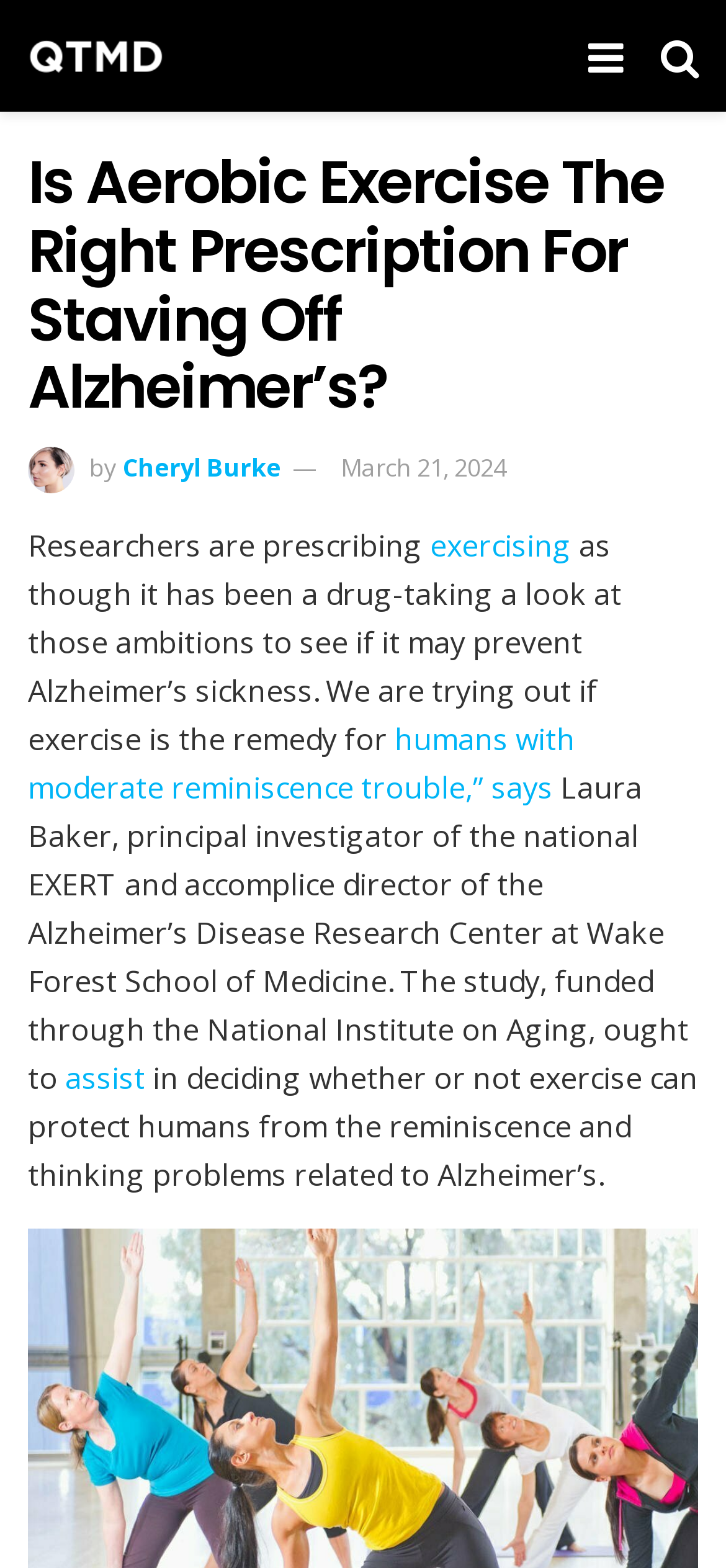Ascertain the bounding box coordinates for the UI element detailed here: "Cheryl Burke". The coordinates should be provided as [left, top, right, bottom] with each value being a float between 0 and 1.

[0.169, 0.287, 0.387, 0.309]